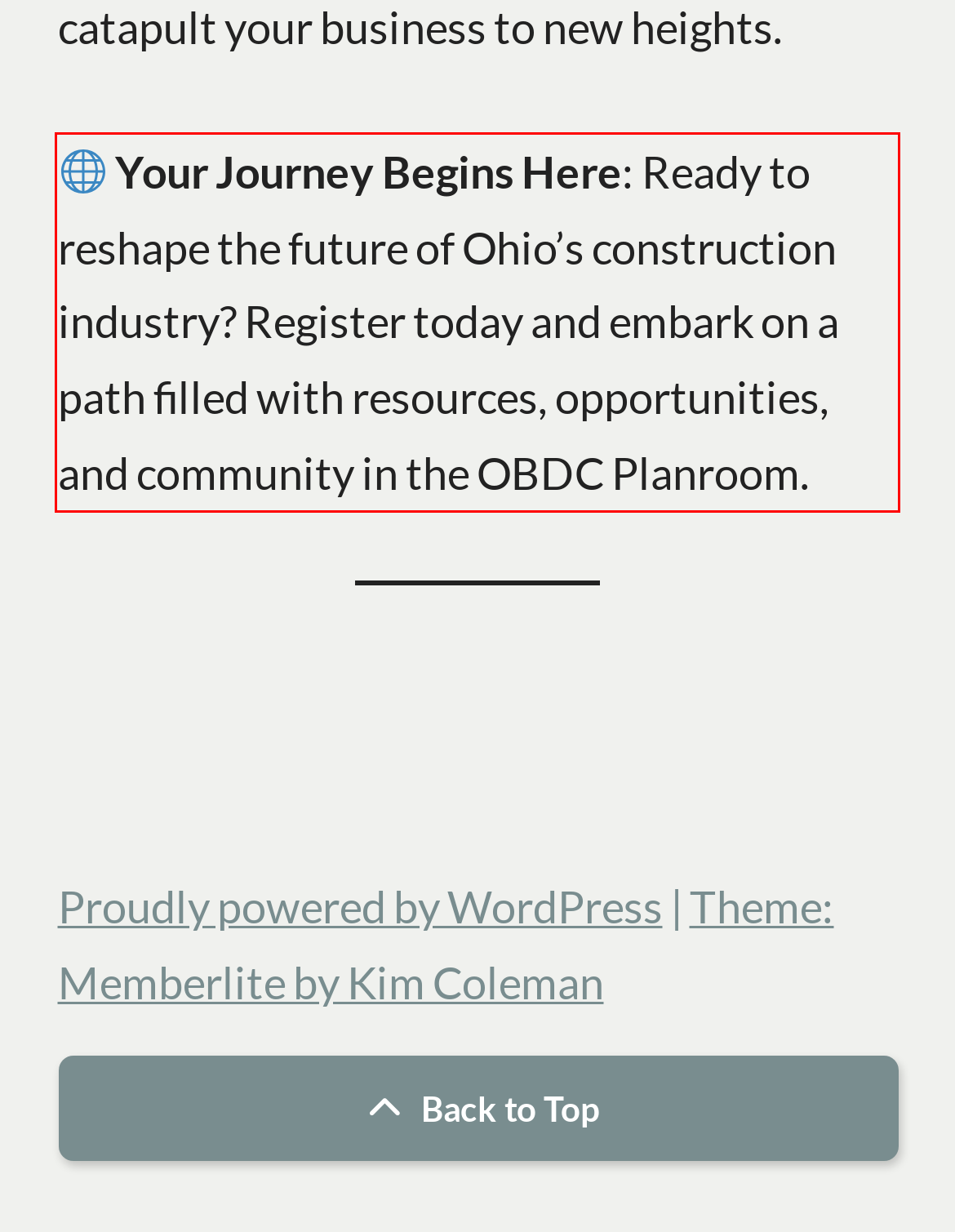Please perform OCR on the UI element surrounded by the red bounding box in the given webpage screenshot and extract its text content.

Your Journey Begins Here: Ready to reshape the future of Ohio’s construction industry? Register today and embark on a path filled with resources, opportunities, and community in the OBDC Planroom.